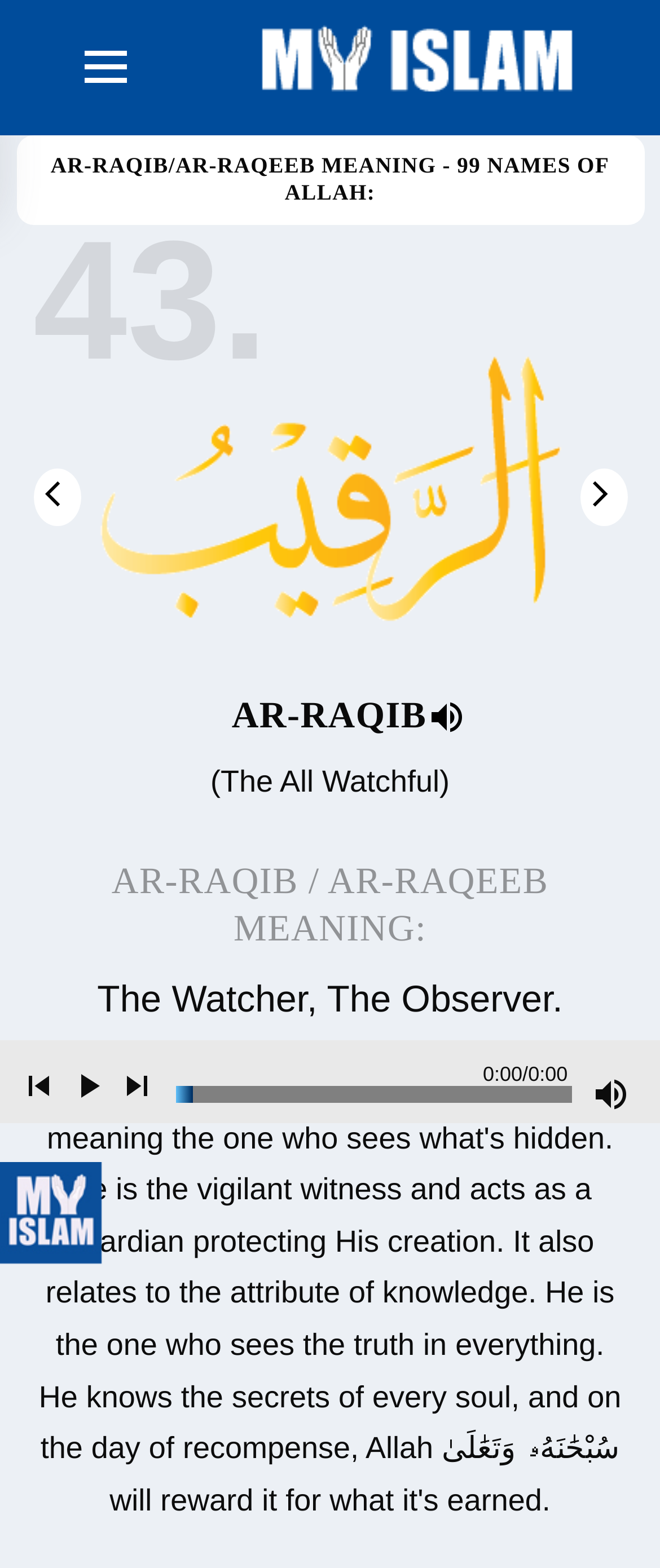What is the name of the Allah's name being described?
Answer the question in a detailed and comprehensive manner.

Based on the heading 'AR-RAQIB/AR-RAQEEB MEANING - 99 NAMES OF ALLAH:' and the image 'Ar-Raqib Arabic Text Calligraphy', it can be inferred that the webpage is describing the name 'Ar-Raqib' which is one of the 99 names of Allah.